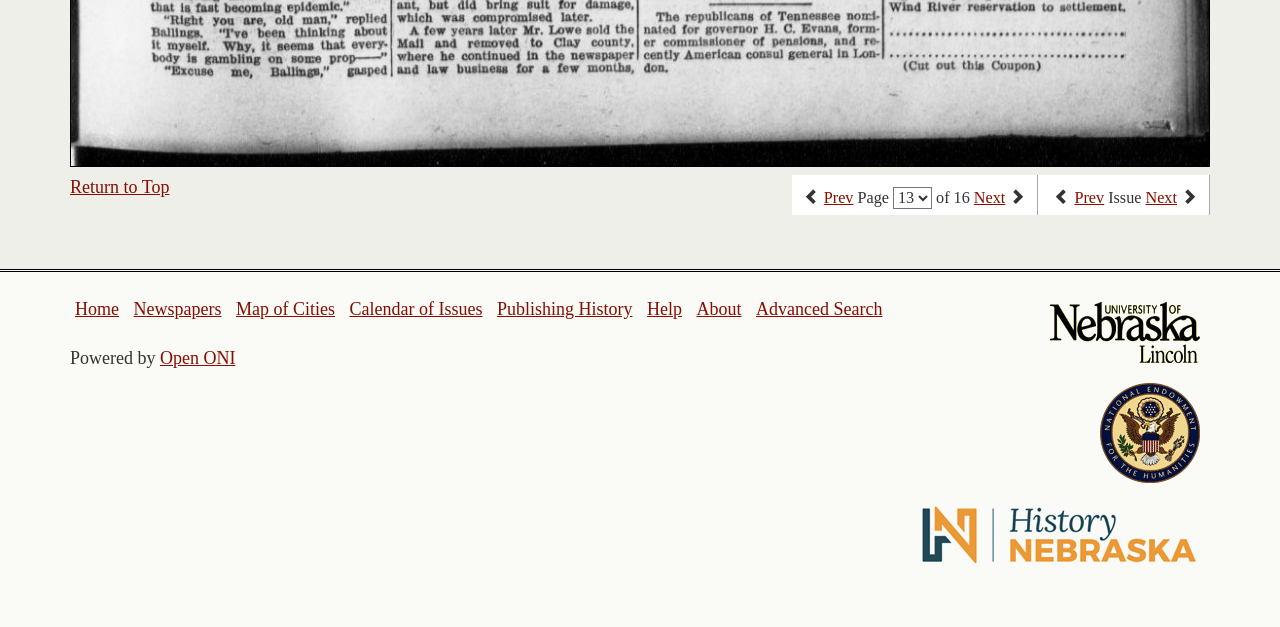Given the element description: "Help", predict the bounding box coordinates of this UI element. The coordinates must be four float numbers between 0 and 1, given as [left, top, right, bottom].

[0.505, 0.477, 0.533, 0.509]